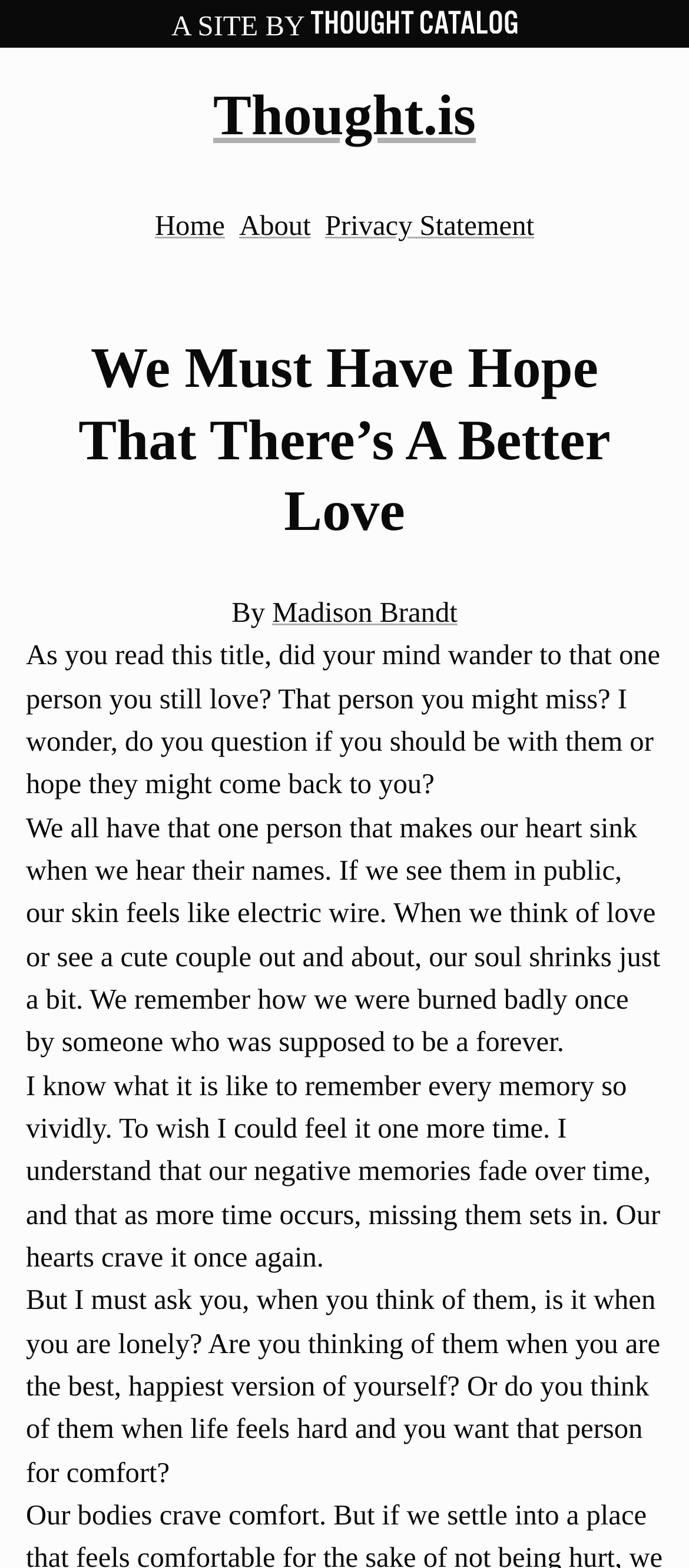What is the topic of the article?
Look at the screenshot and respond with one word or a short phrase.

Love and relationships